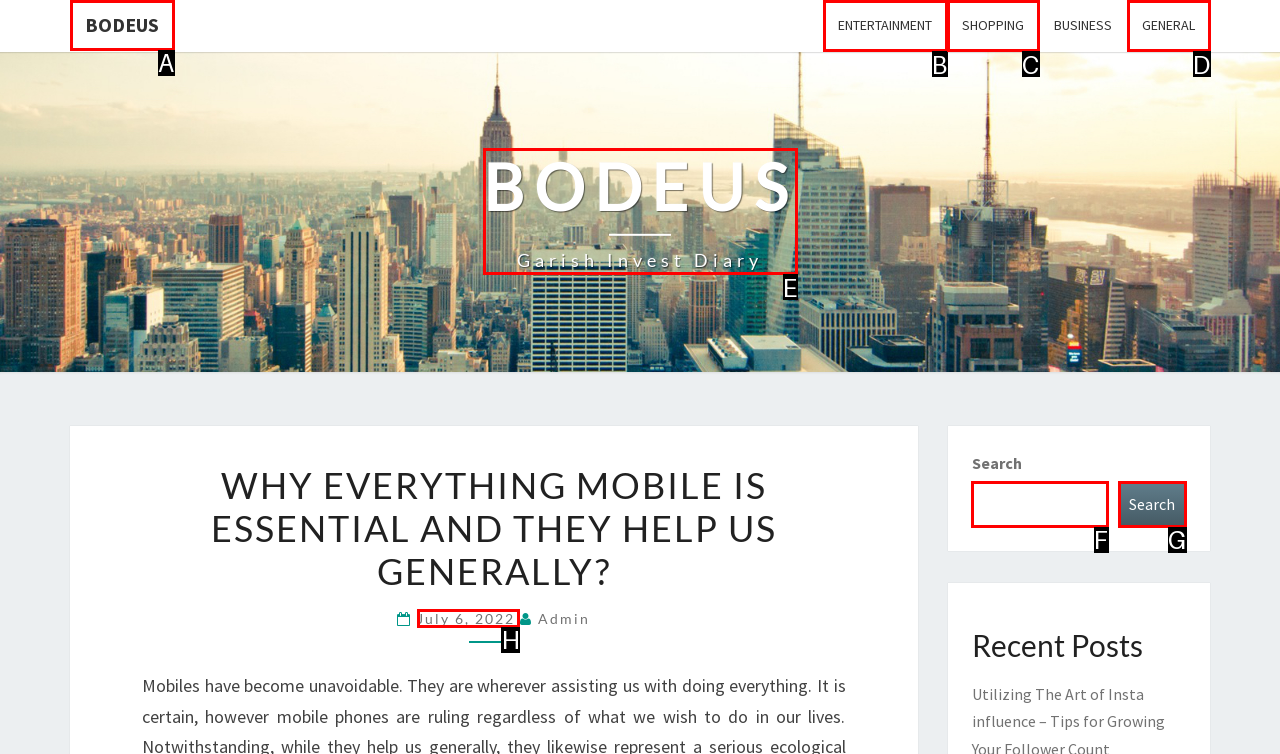Tell me which letter I should select to achieve the following goal: click on July 6, 2022
Answer with the corresponding letter from the provided options directly.

H